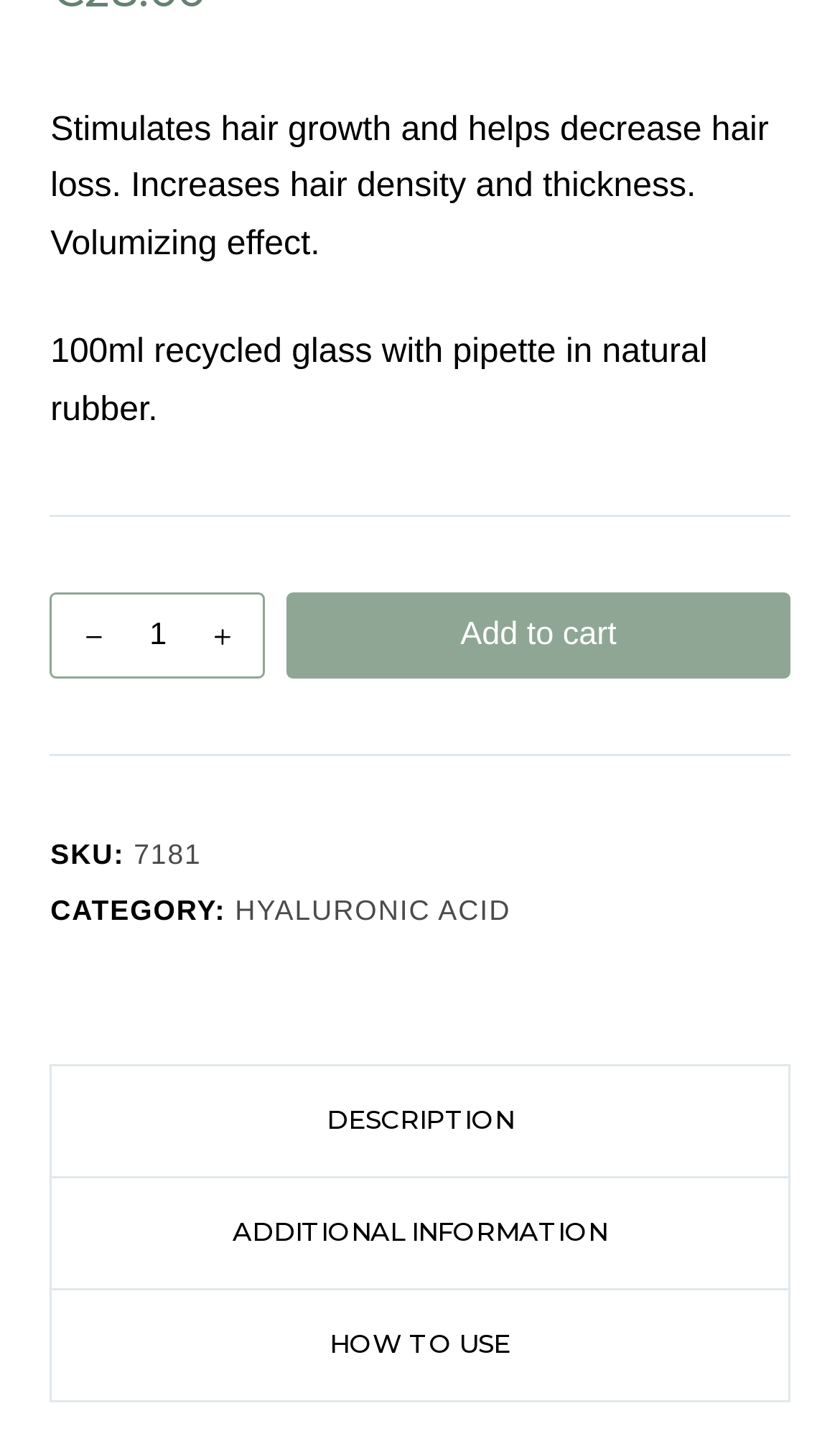What is the product's purpose? Refer to the image and provide a one-word or short phrase answer.

Hair growth and strength